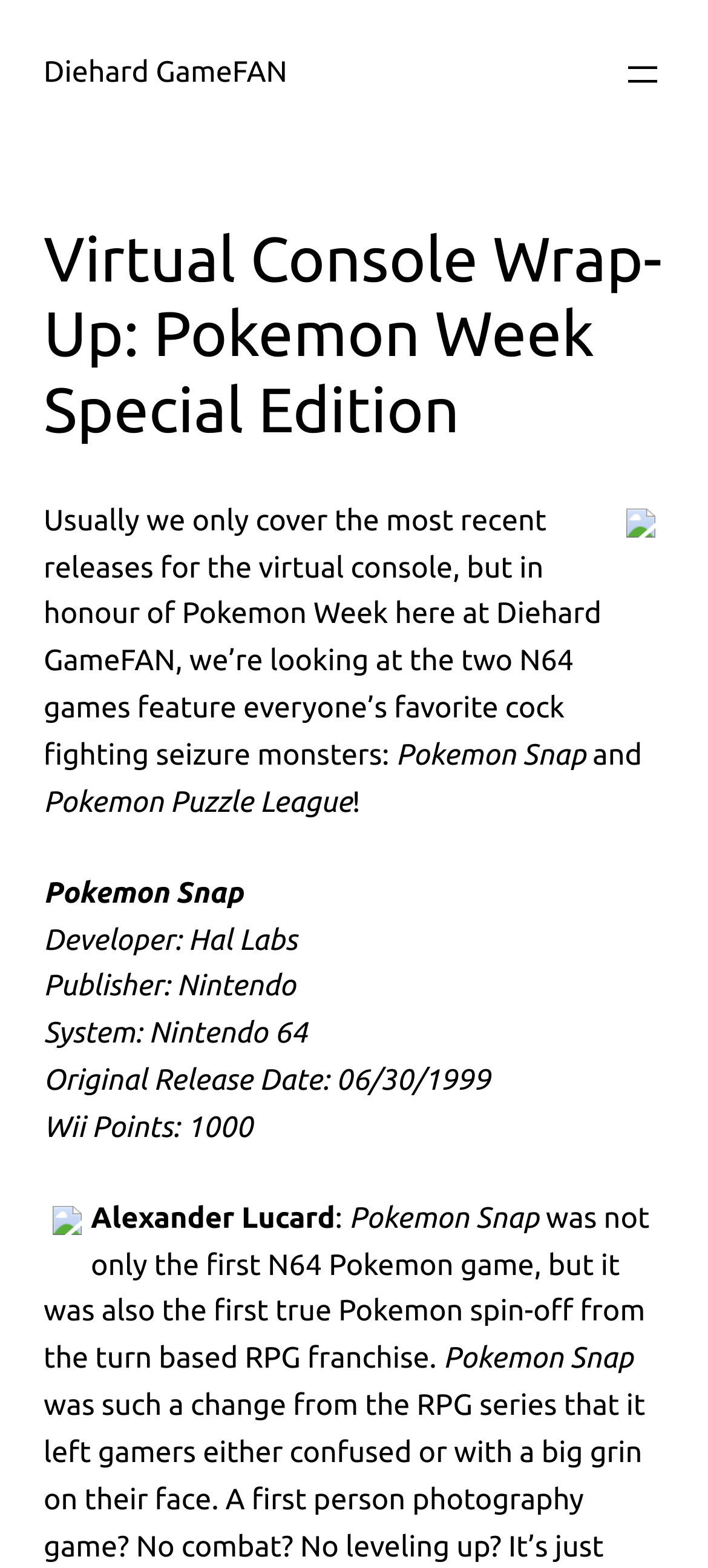Answer this question using a single word or a brief phrase:
What is the publisher of Pokemon Snap?

Nintendo